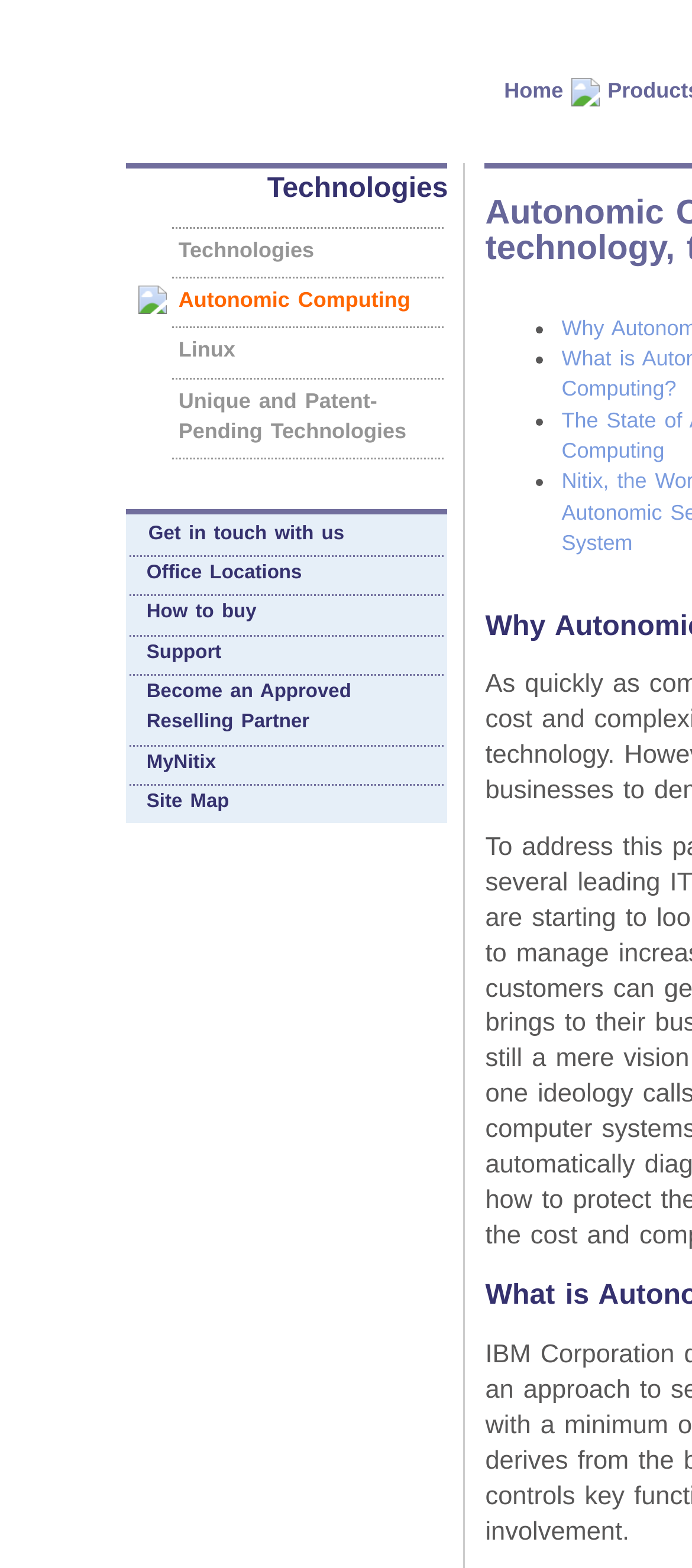Locate the bounding box coordinates of the element I should click to achieve the following instruction: "View Technologies".

[0.258, 0.151, 0.454, 0.167]